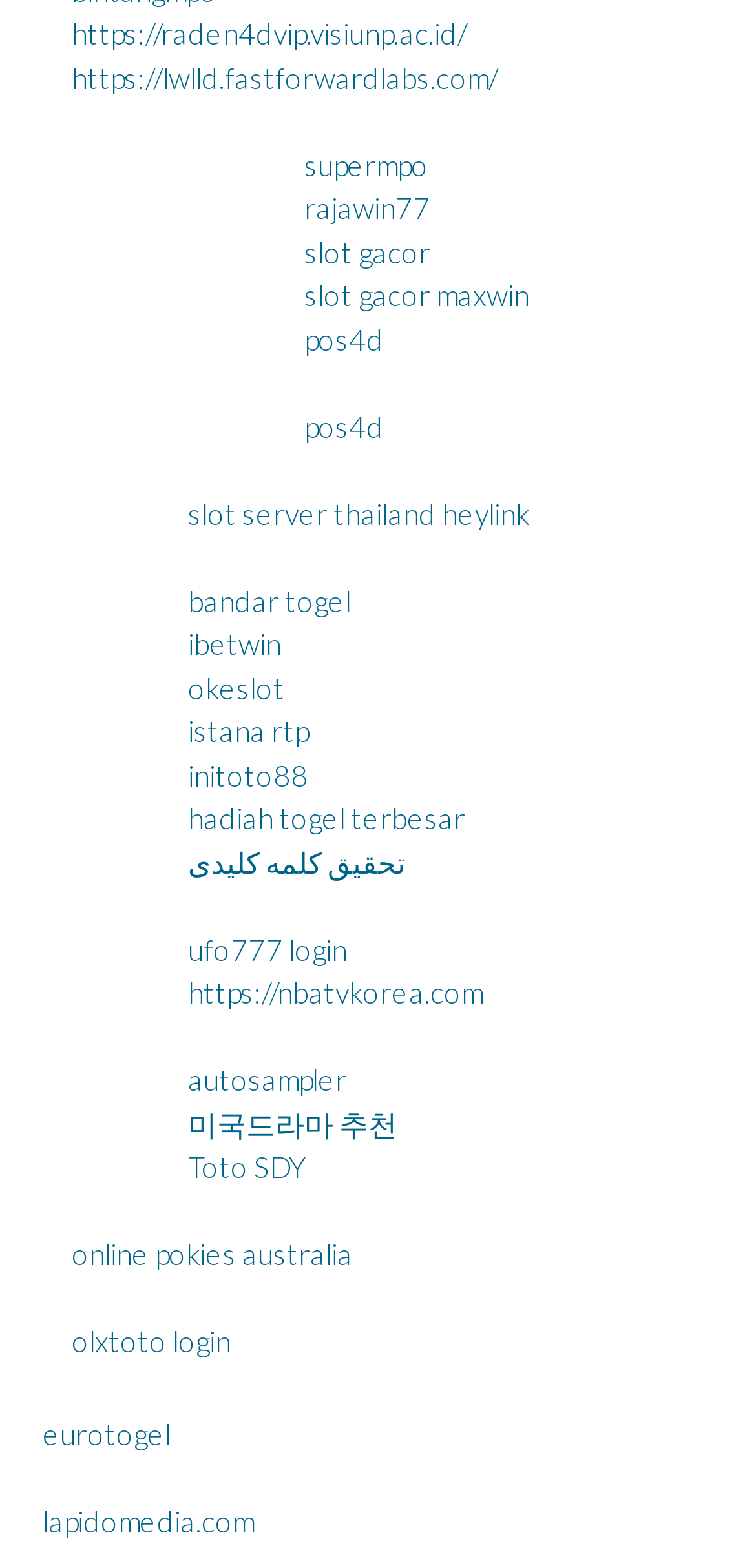Locate the UI element described by okeslot in the provided webpage screenshot. Return the bounding box coordinates in the format (top-left x, top-left y, bottom-right x, bottom-right y), ensuring all values are between 0 and 1.

[0.249, 0.427, 0.377, 0.45]